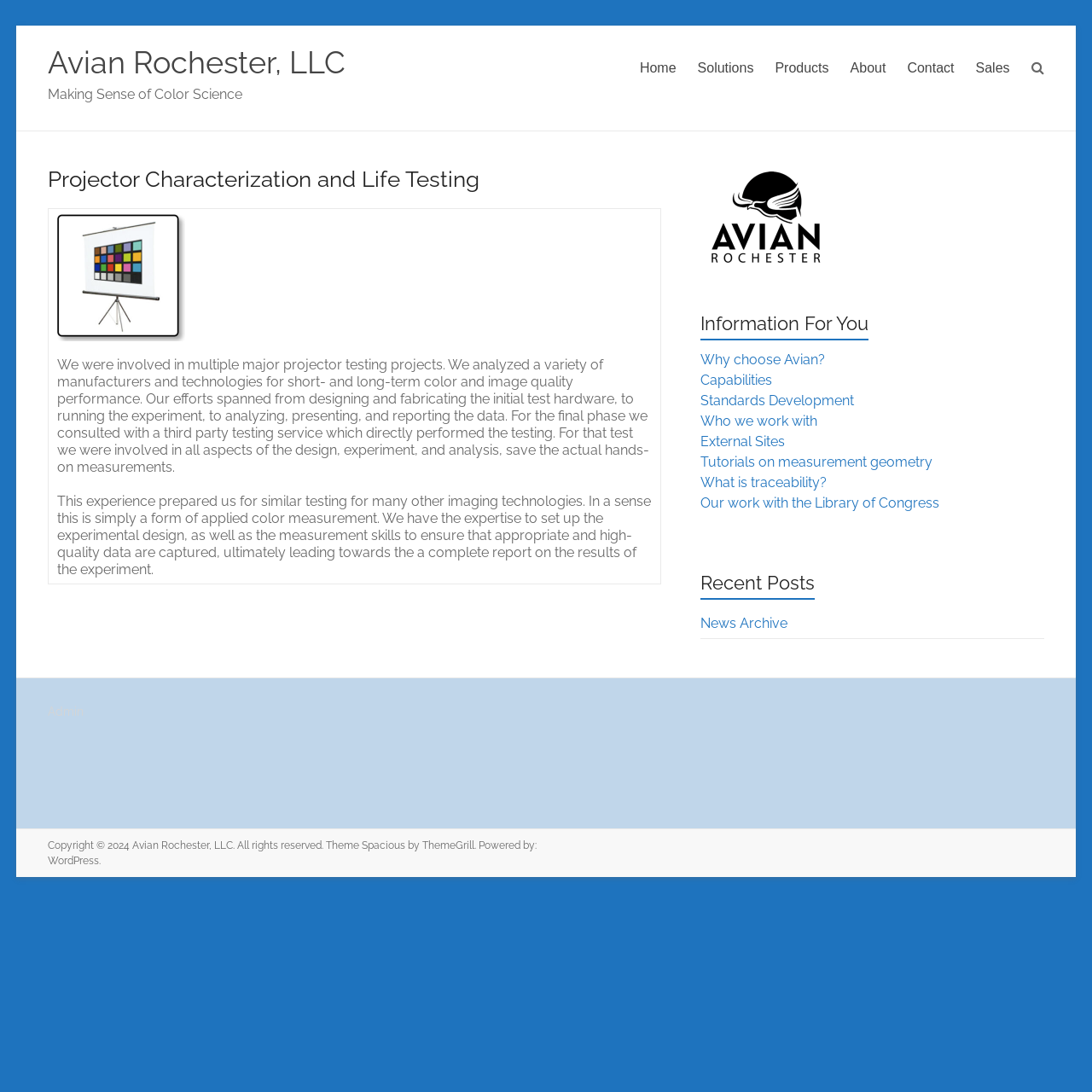What is the company name?
Look at the image and provide a short answer using one word or a phrase.

Avian Rochester, LLC